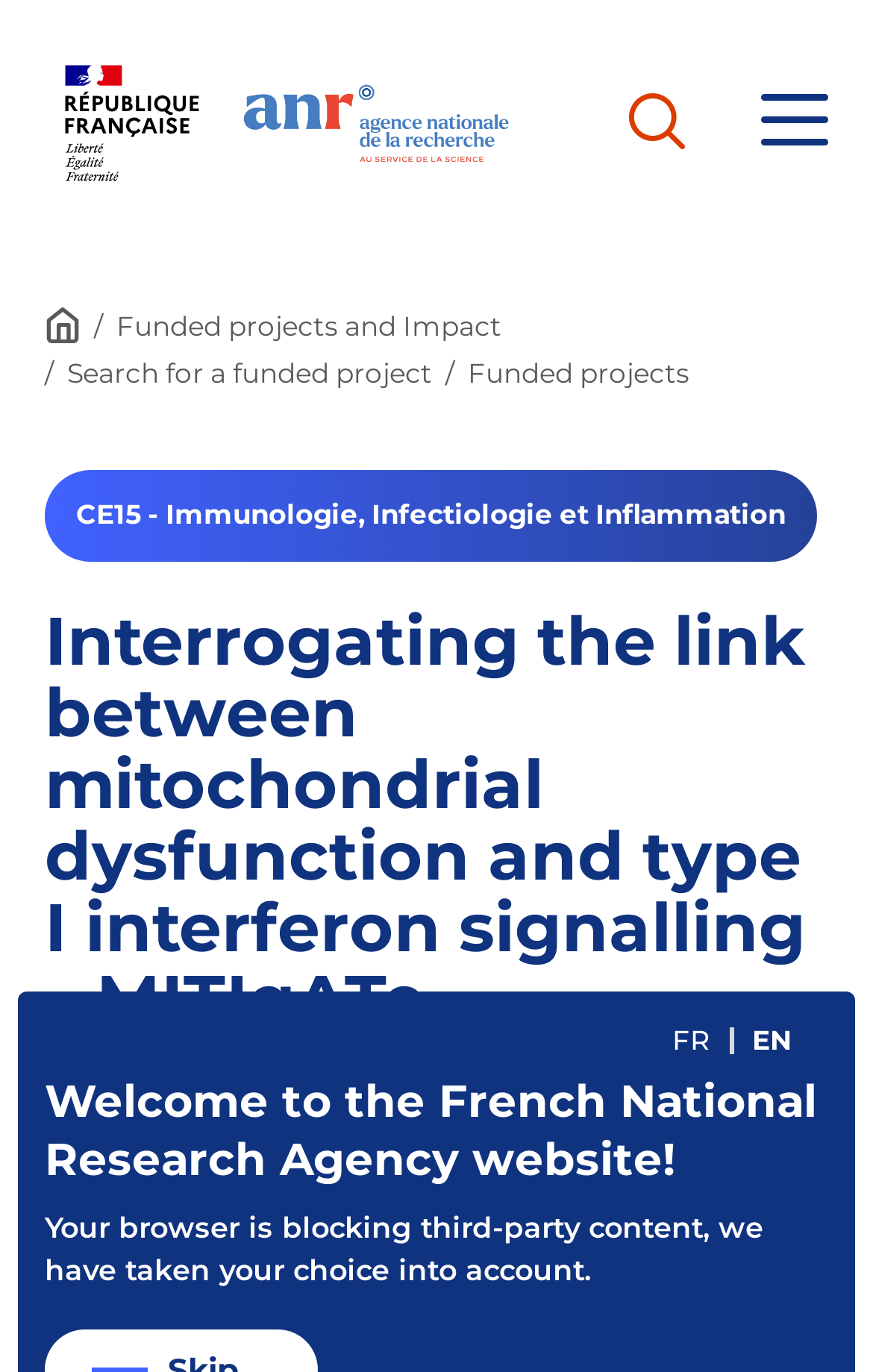Determine the bounding box coordinates for the UI element matching this description: "alt="Back to Home"".

[0.276, 0.06, 0.609, 0.12]